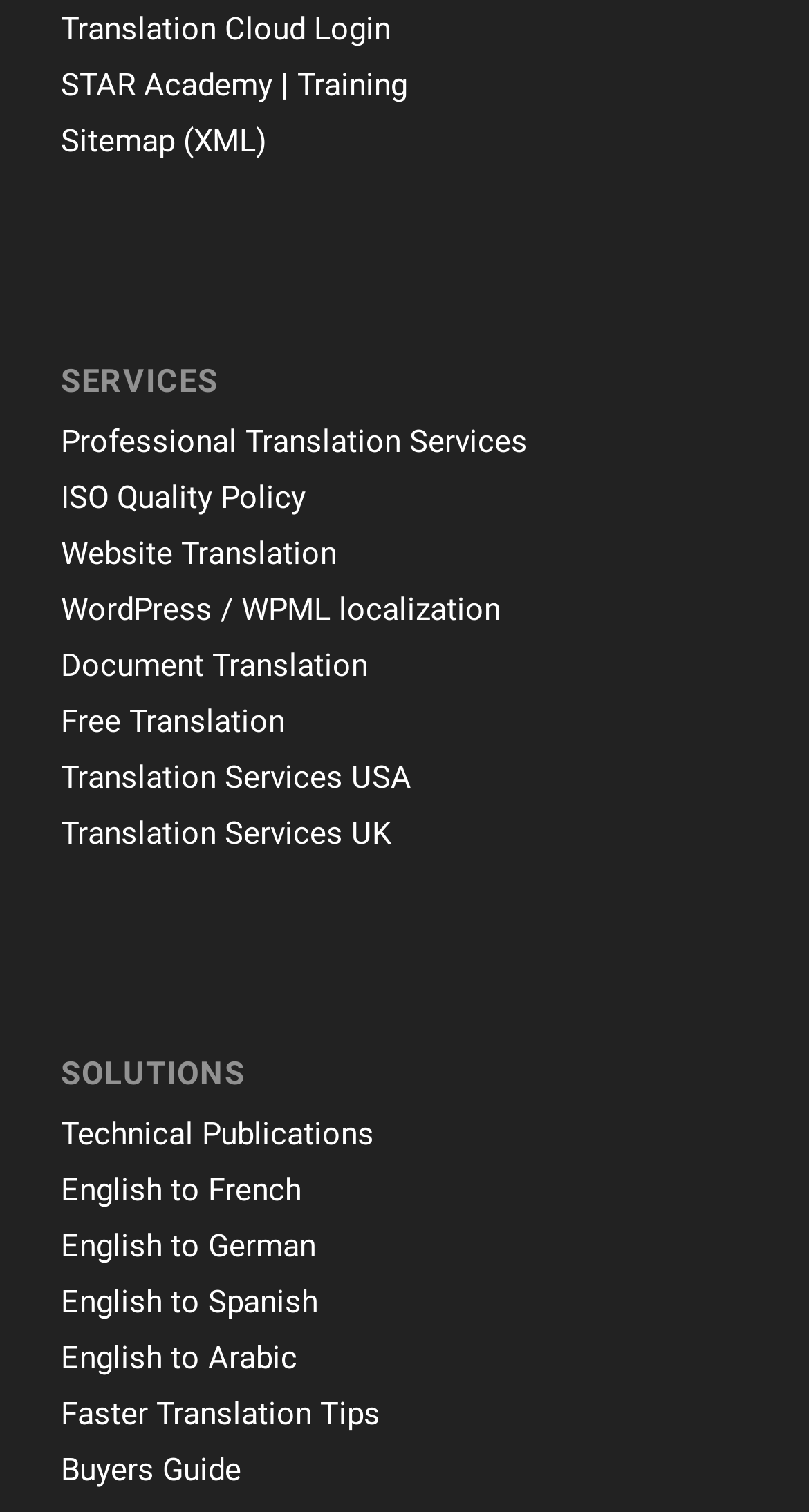Please identify the bounding box coordinates of where to click in order to follow the instruction: "view professional translation services".

[0.075, 0.279, 0.652, 0.304]